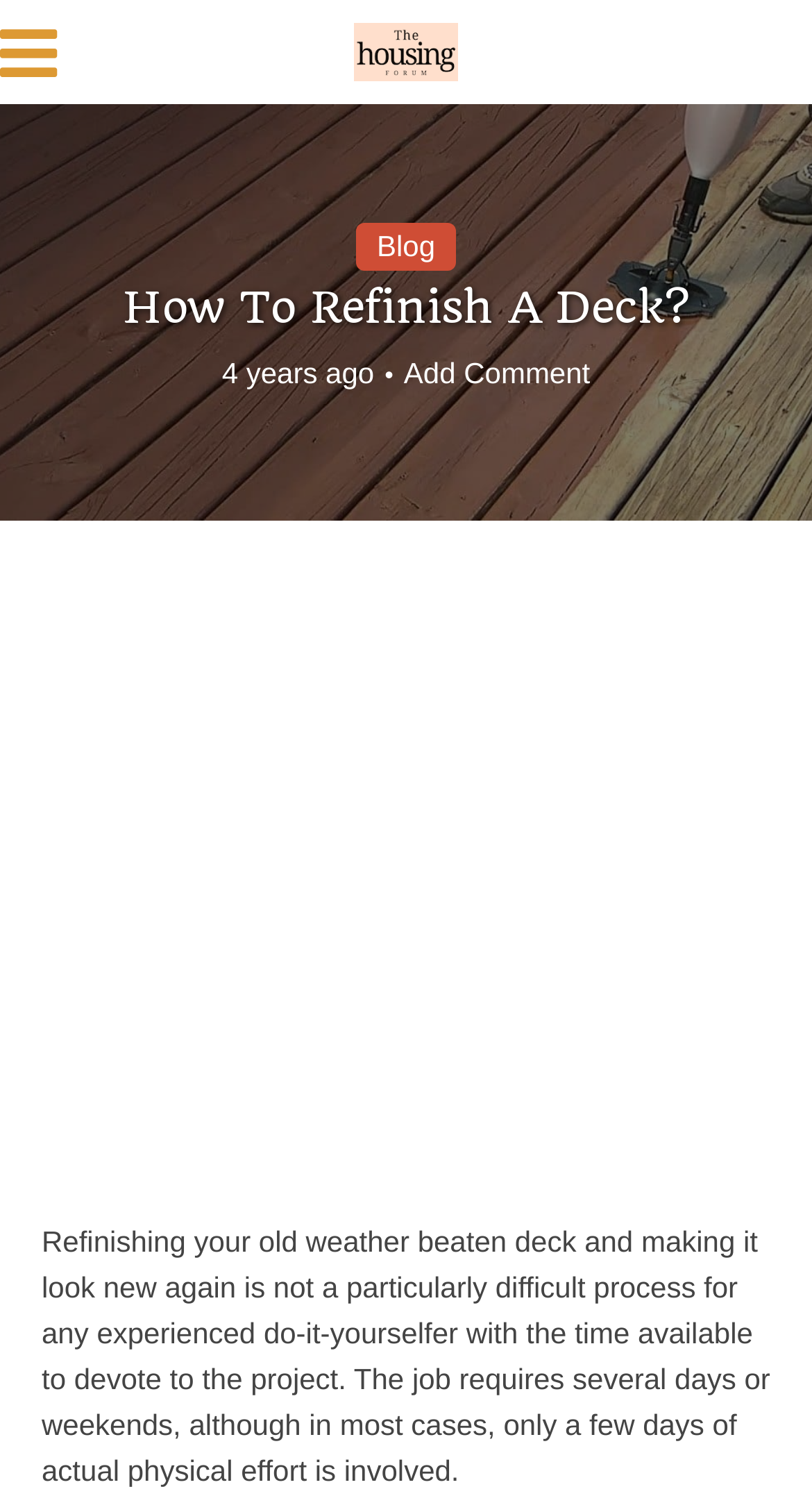Please predict the bounding box coordinates (top-left x, top-left y, bottom-right x, bottom-right y) for the UI element in the screenshot that fits the description: Add Comment

[0.497, 0.238, 0.727, 0.263]